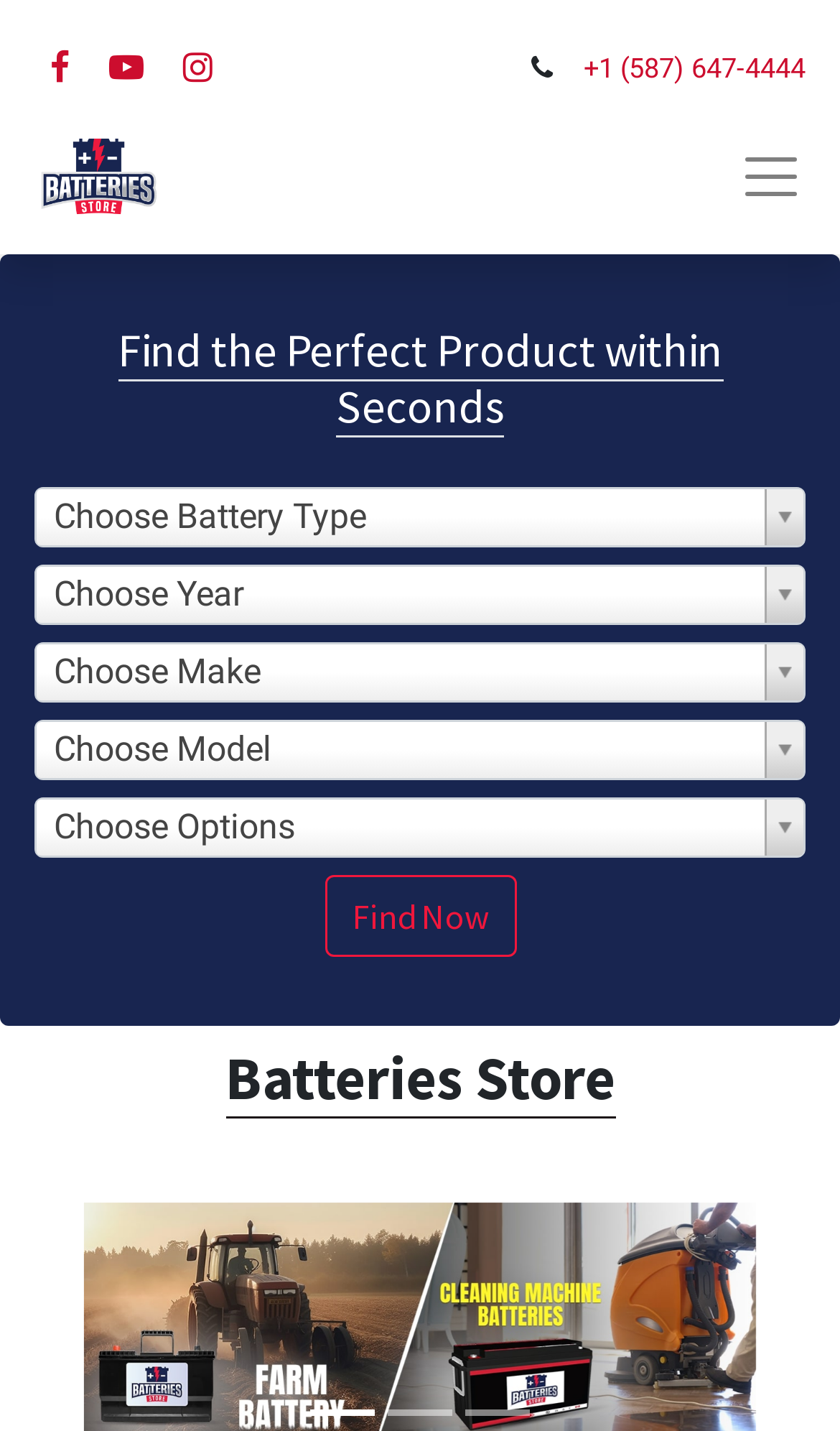Identify the bounding box coordinates of the clickable region to carry out the given instruction: "Find the perfect product".

[0.386, 0.612, 0.614, 0.669]